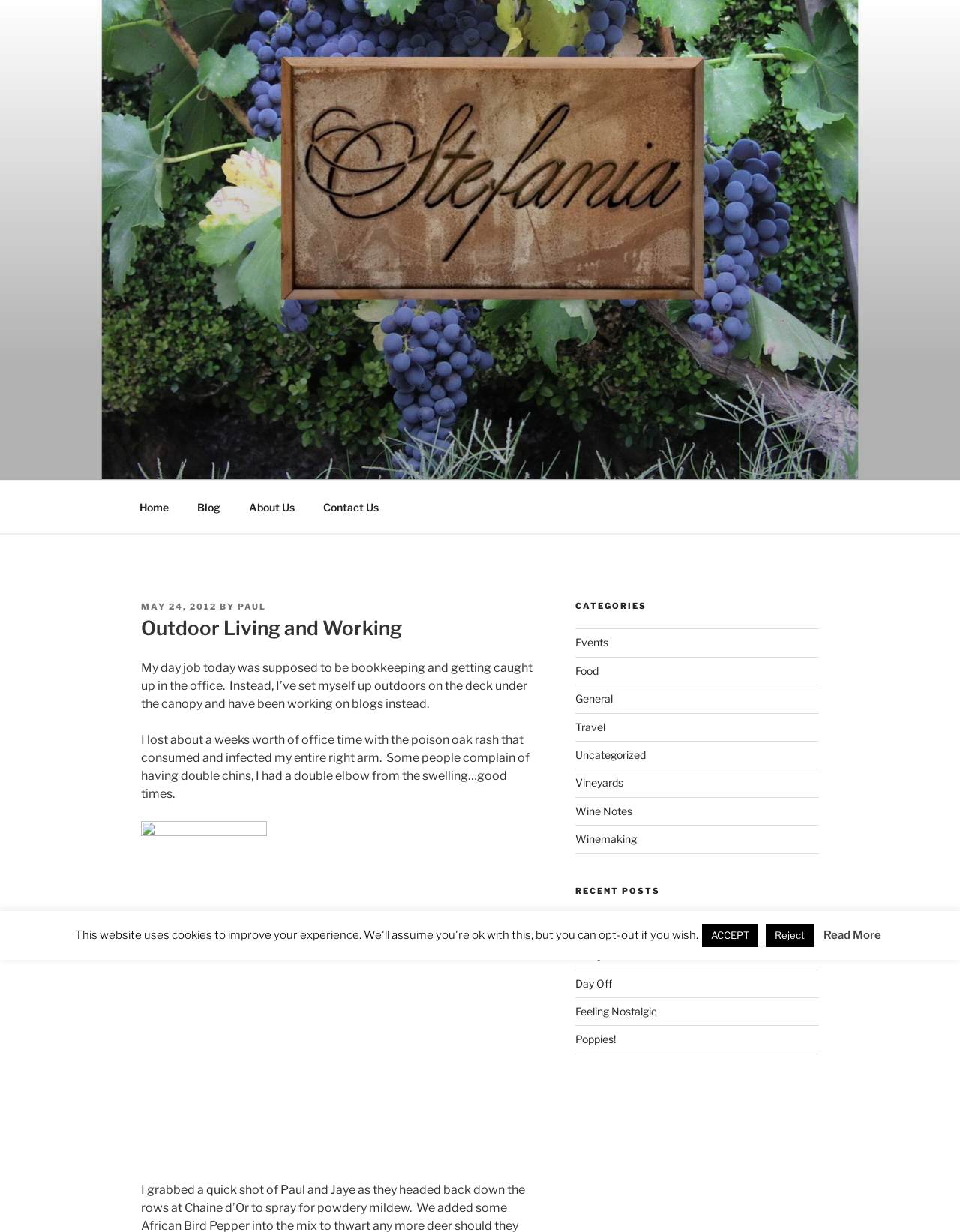What is the name of the winery?
Kindly offer a detailed explanation using the data available in the image.

The name of the winery can be found in the top-left corner of the webpage, where it says 'Outdoor Living and Working – Stefania Wine'. This is likely the name of the winery, as it is prominently displayed at the top of the page.